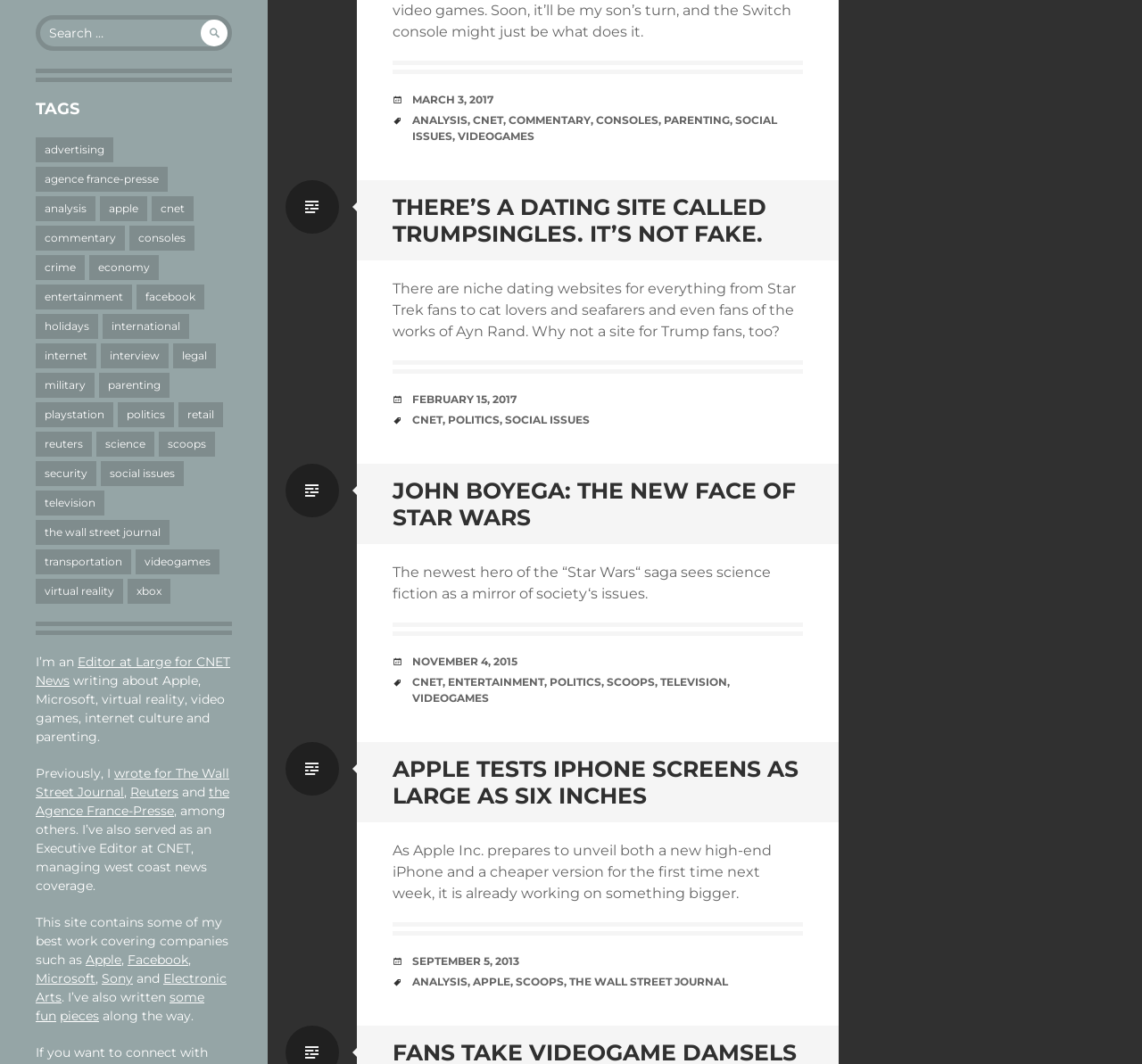Locate the bounding box of the UI element described by: "the wall street journal" in the given webpage screenshot.

[0.031, 0.489, 0.148, 0.512]